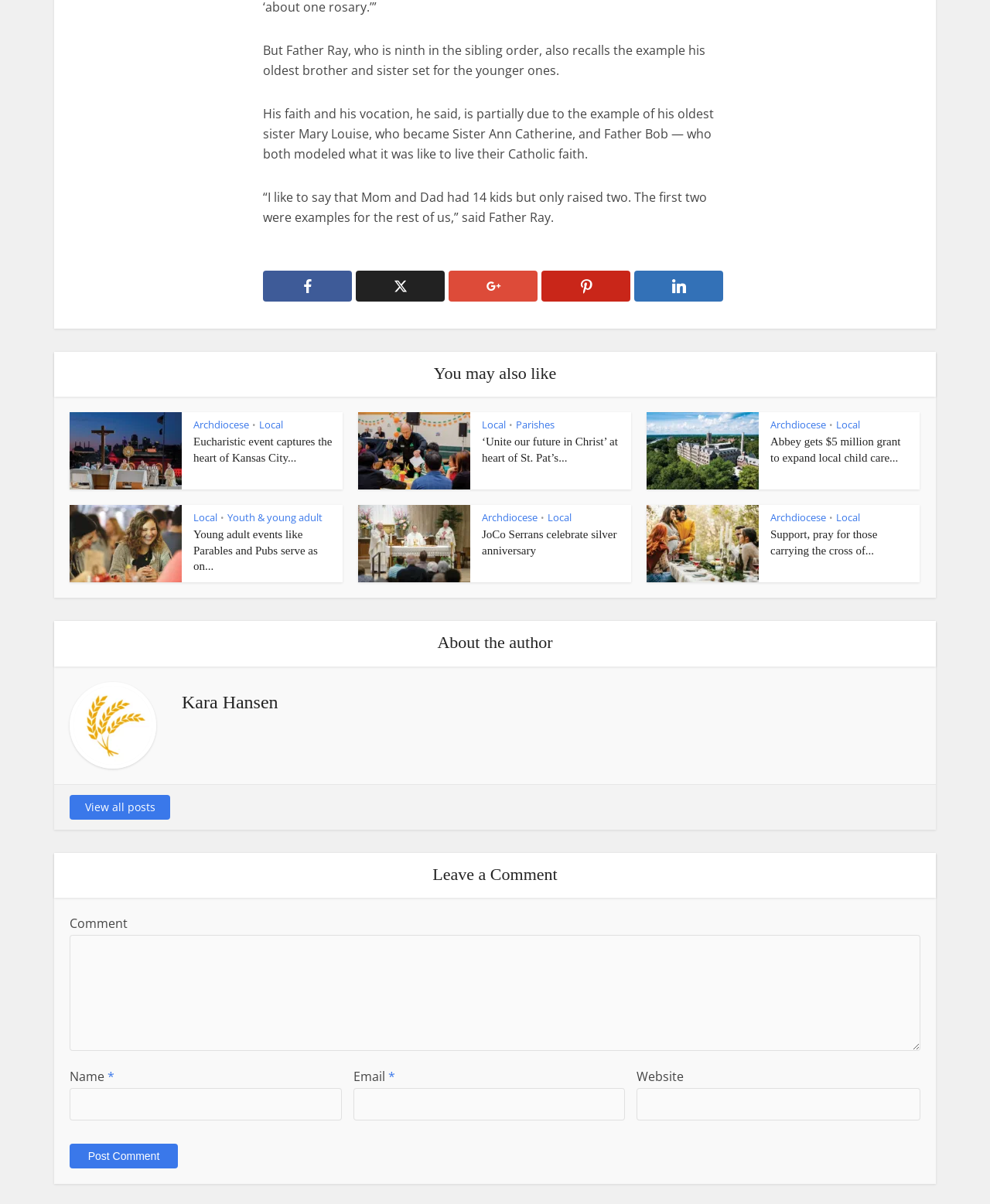What is the purpose of the textbox labeled 'Comment'?
Please utilize the information in the image to give a detailed response to the question.

The textbox labeled 'Comment' is likely intended for users to leave a comment or response to the article, as it is located near the 'Leave a Comment' heading and is accompanied by other form fields for name and email.